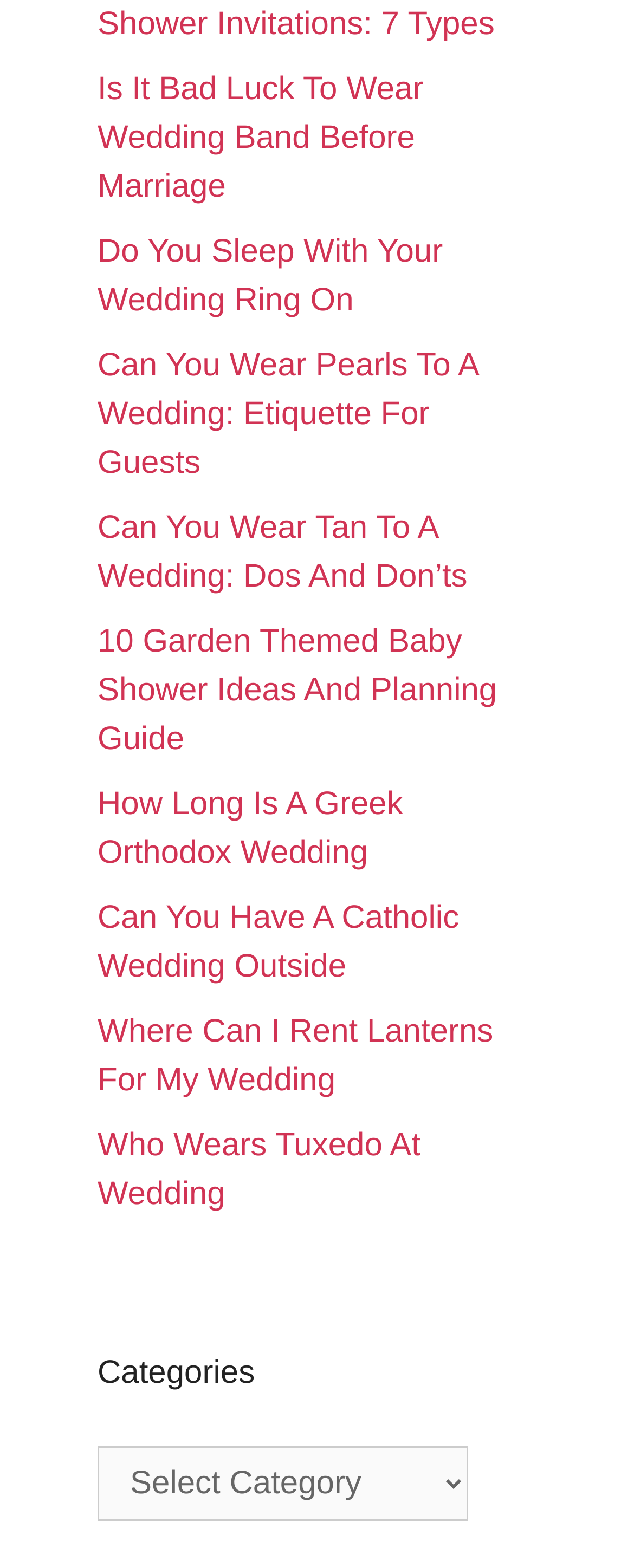How many elements are on the webpage?
Answer with a single word or short phrase according to what you see in the image.

11